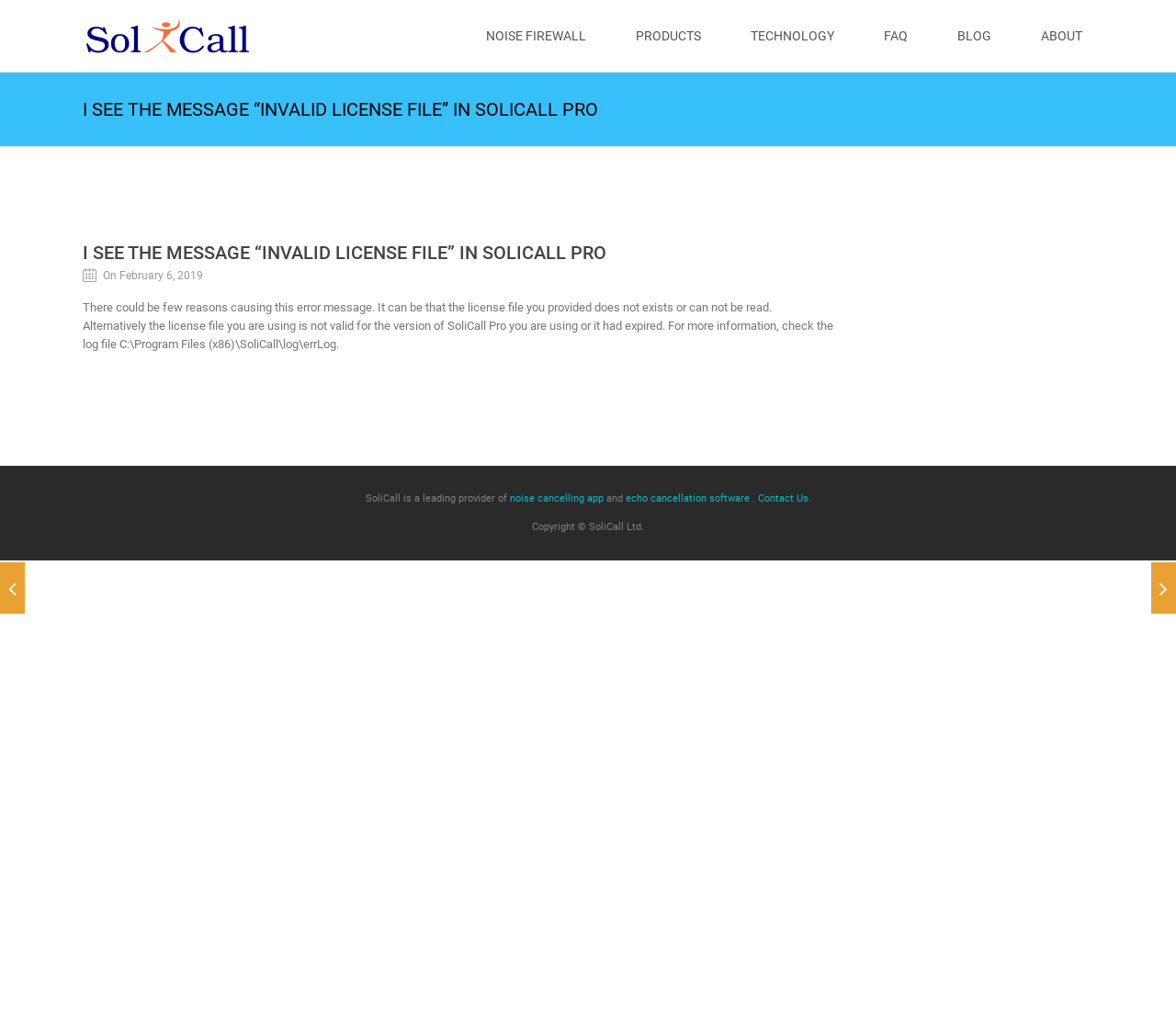Predict the bounding box of the UI element that fits this description: "Products".

[0.531, 0.026, 0.605, 0.044]